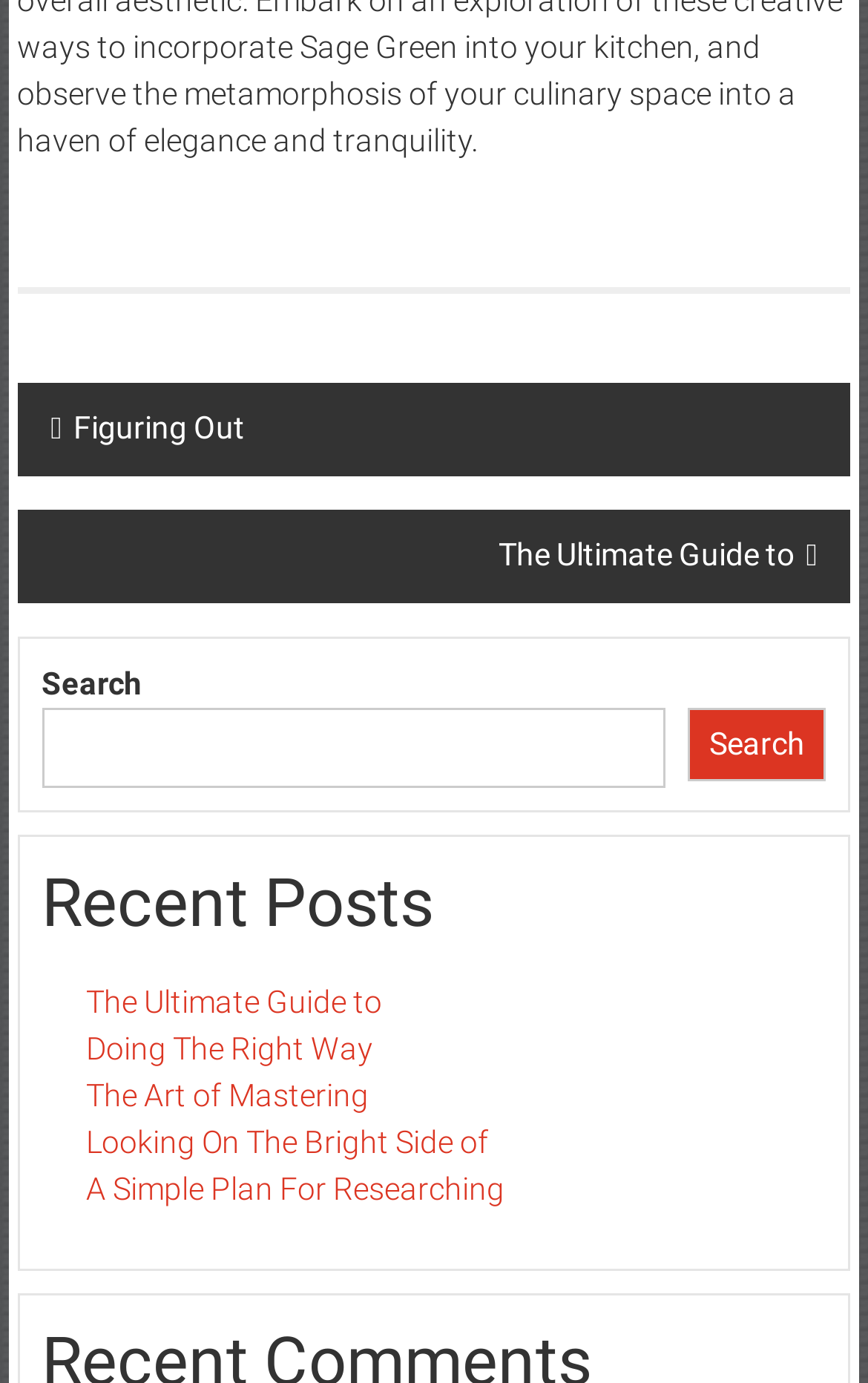Predict the bounding box of the UI element based on the description: "Search". The coordinates should be four float numbers between 0 and 1, formatted as [left, top, right, bottom].

[0.792, 0.512, 0.952, 0.565]